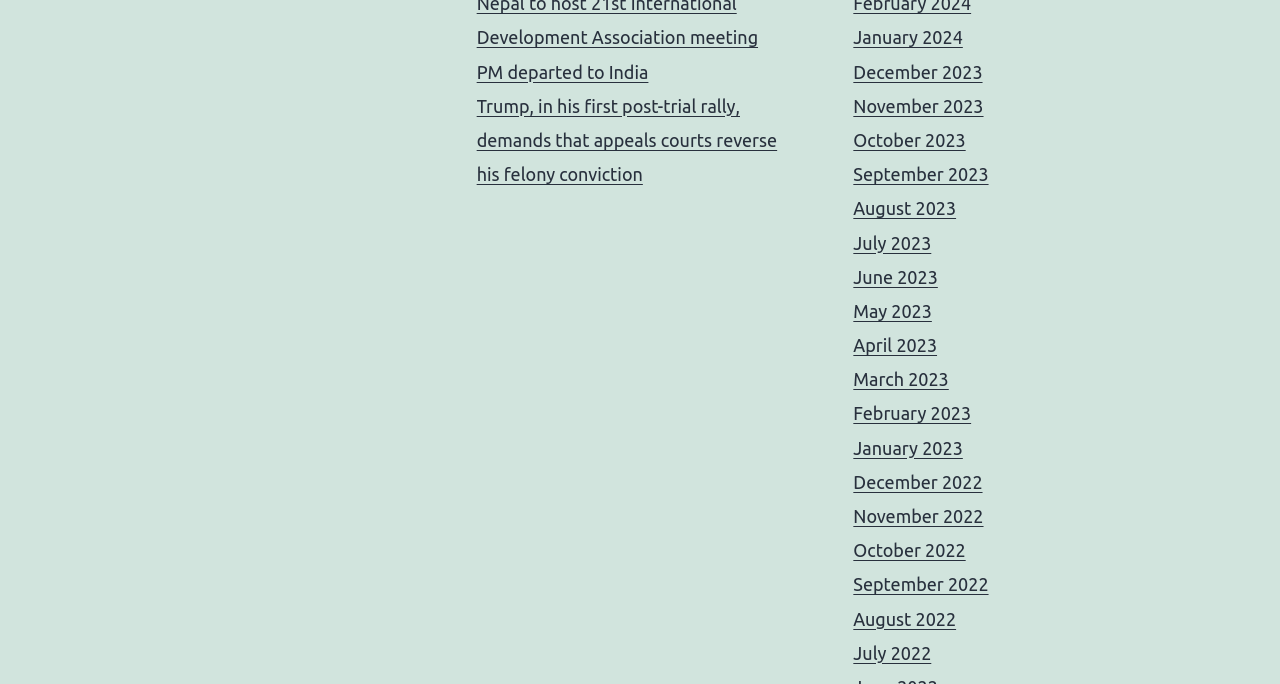Identify the bounding box coordinates for the UI element described as: "September 2023".

[0.667, 0.24, 0.772, 0.269]